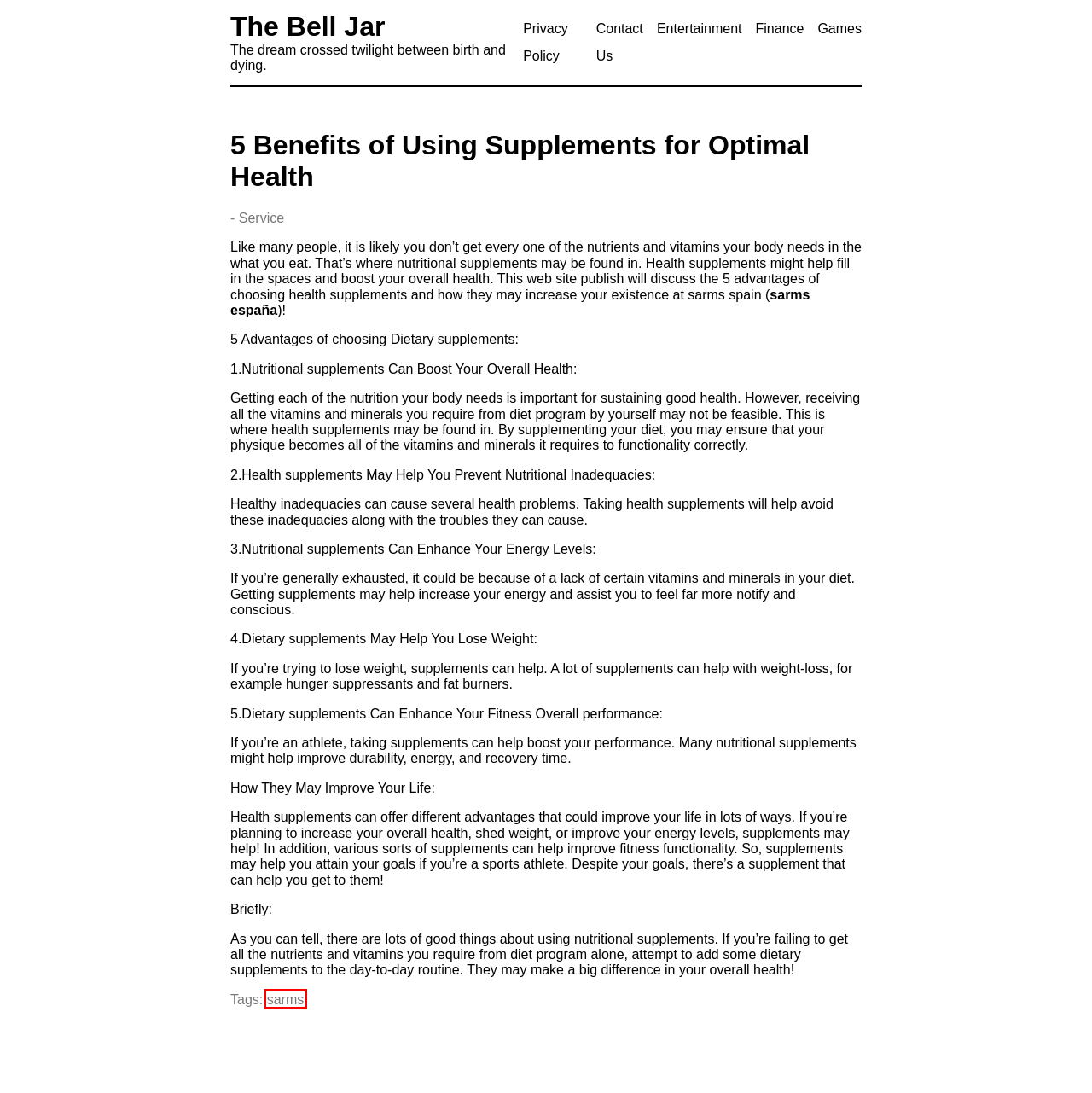Analyze the screenshot of a webpage featuring a red rectangle around an element. Pick the description that best fits the new webpage after interacting with the element inside the red bounding box. Here are the candidates:
A. sarms – The Bell Jar
B. Service – The Bell Jar
C. Contact Us – The Bell Jar
D. Finance – The Bell Jar
E. Games – The Bell Jar
F. The Bell Jar – The dream crossed twilight between birth and dying.
G. Privacy Policy – The Bell Jar
H. Entertainment – The Bell Jar

A